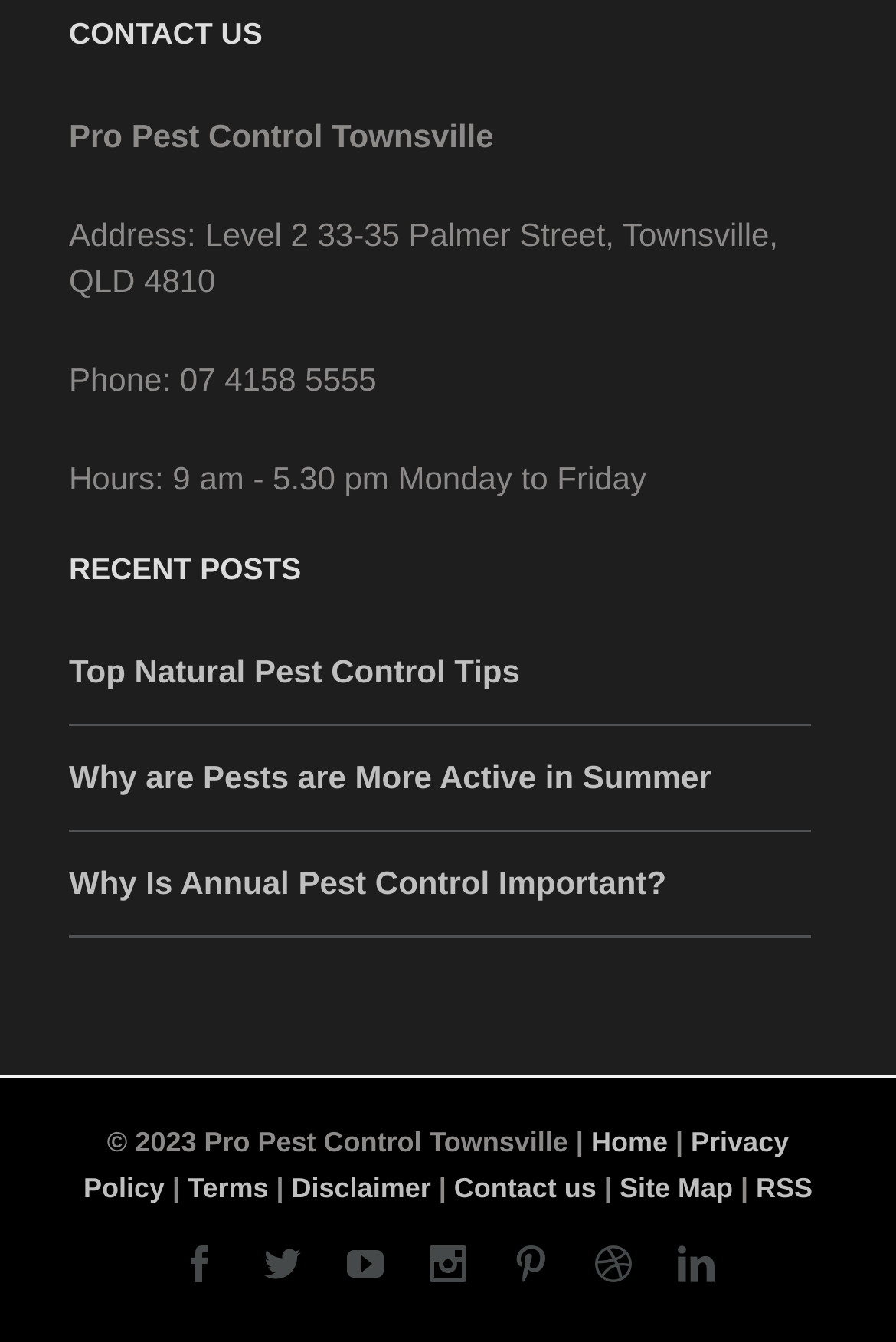Identify the bounding box coordinates for the UI element described as follows: Terms of Service. Use the format (top-left x, top-left y, bottom-right x, bottom-right y) and ensure all values are floating point numbers between 0 and 1.

None